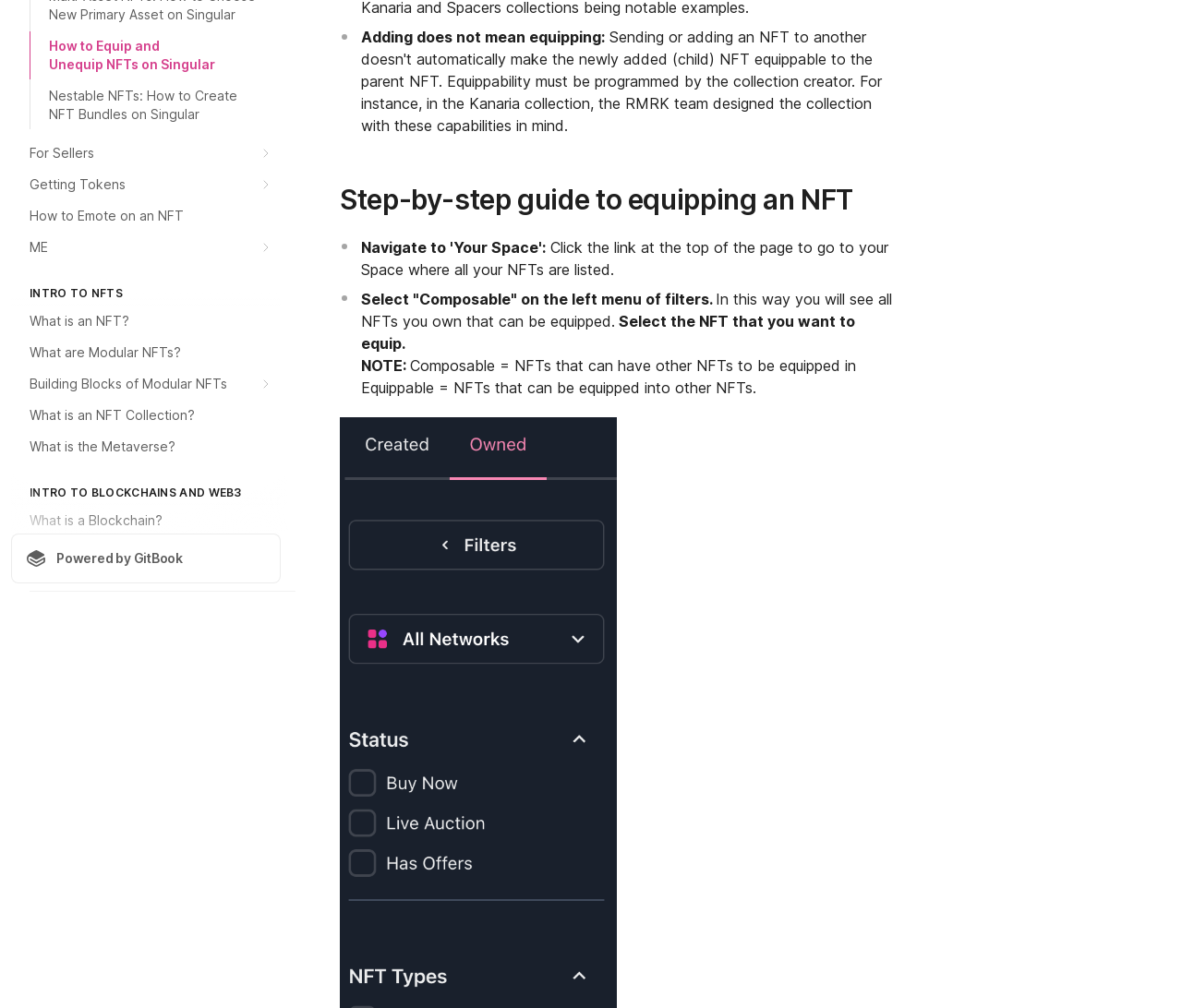Using the webpage screenshot, find the UI element described by ME. Provide the bounding box coordinates in the format (top-left x, top-left y, bottom-right x, bottom-right y), ensuring all values are floating point numbers between 0 and 1.

[0.009, 0.231, 0.238, 0.26]